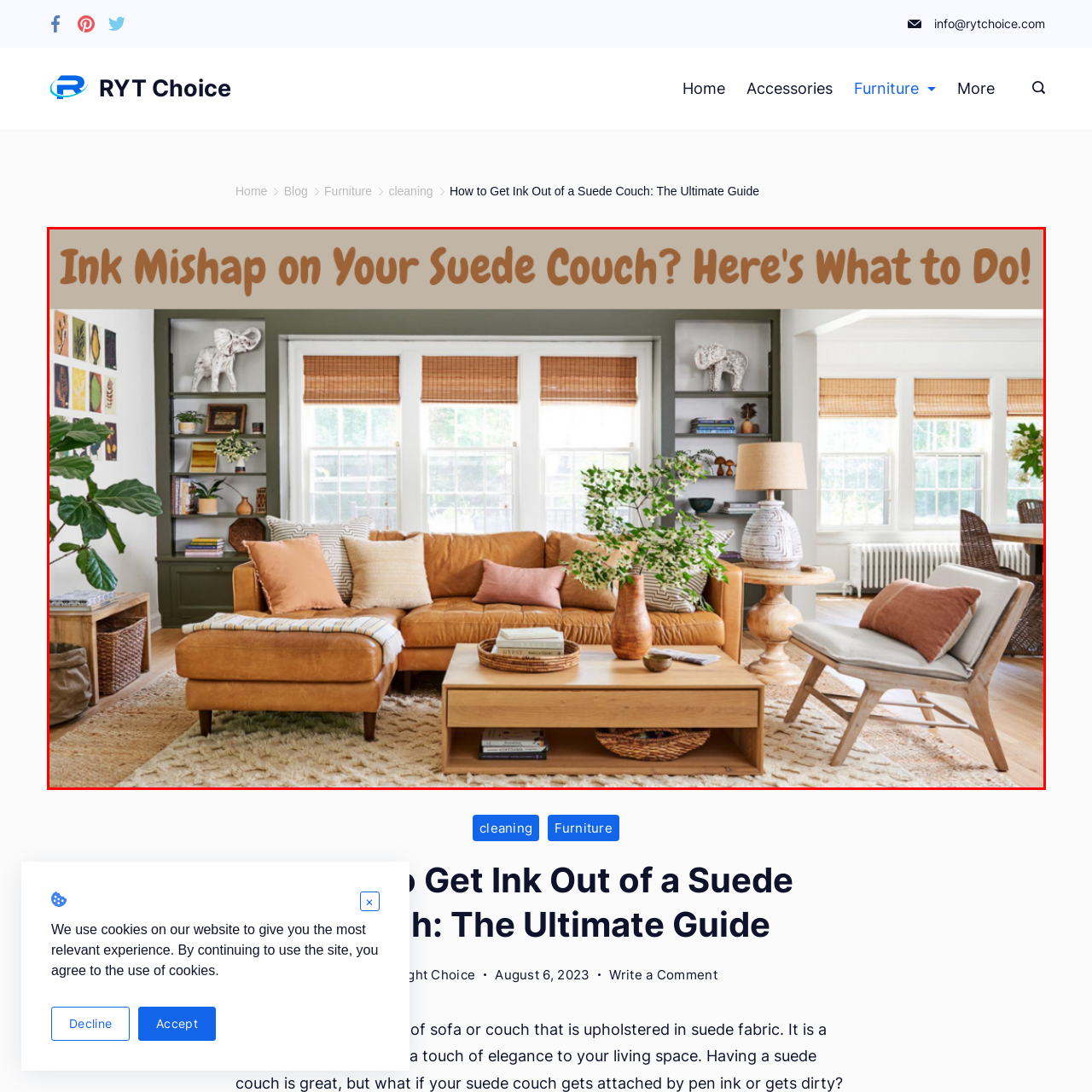Describe in detail the contents of the image highlighted within the red box.

The image depicts a stylish and inviting living room featuring a comfortable suede couch, which is the central focus of the scene. The couch, upholstered in a warm, rich tan color, is adorned with various decorative cushions, including a soft white one and a rust-colored accent pillow, enhancing its cozy appeal. 

In front of the couch is a light wooden coffee table, holding a variety of items such as a couple of decorative bowls and a stack of books, contributing to the room's relaxed atmosphere. Surrounding the couch are elements of greenery, including a vibrant potted plant that adds a touch of life and freshness to the space.

The background showcases tasteful decor, with a plush area rug underfoot and warm sunlight streaming through large windows adorned with bamboo shades, illuminating the room. Neutral-toned walls and curated shelves filled with books and decorative items further enhance the aesthetic, making it an ideal setting for addressing the topic of ink mishaps on suede couches, as conveyed by the prominent header at the top, "Ink Mishap on Your Suede Couch? Here's What to Do!"